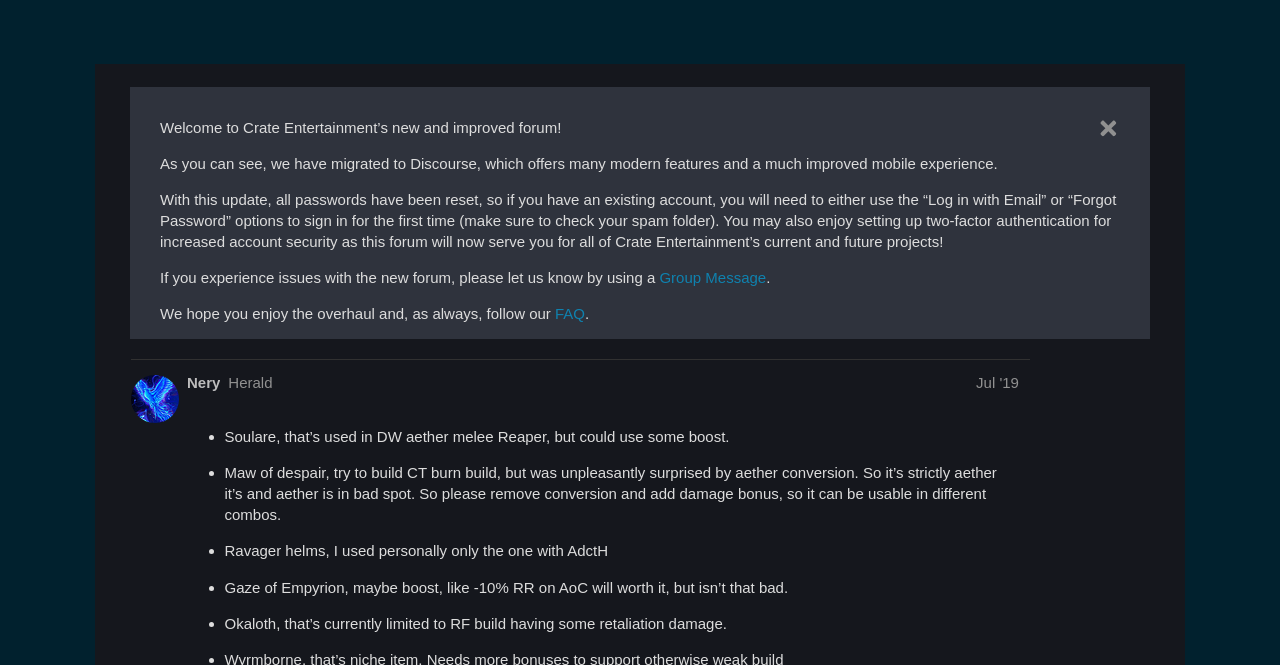Respond to the question below with a single word or phrase: What is the name of the forum?

Crate Entertainment Forum